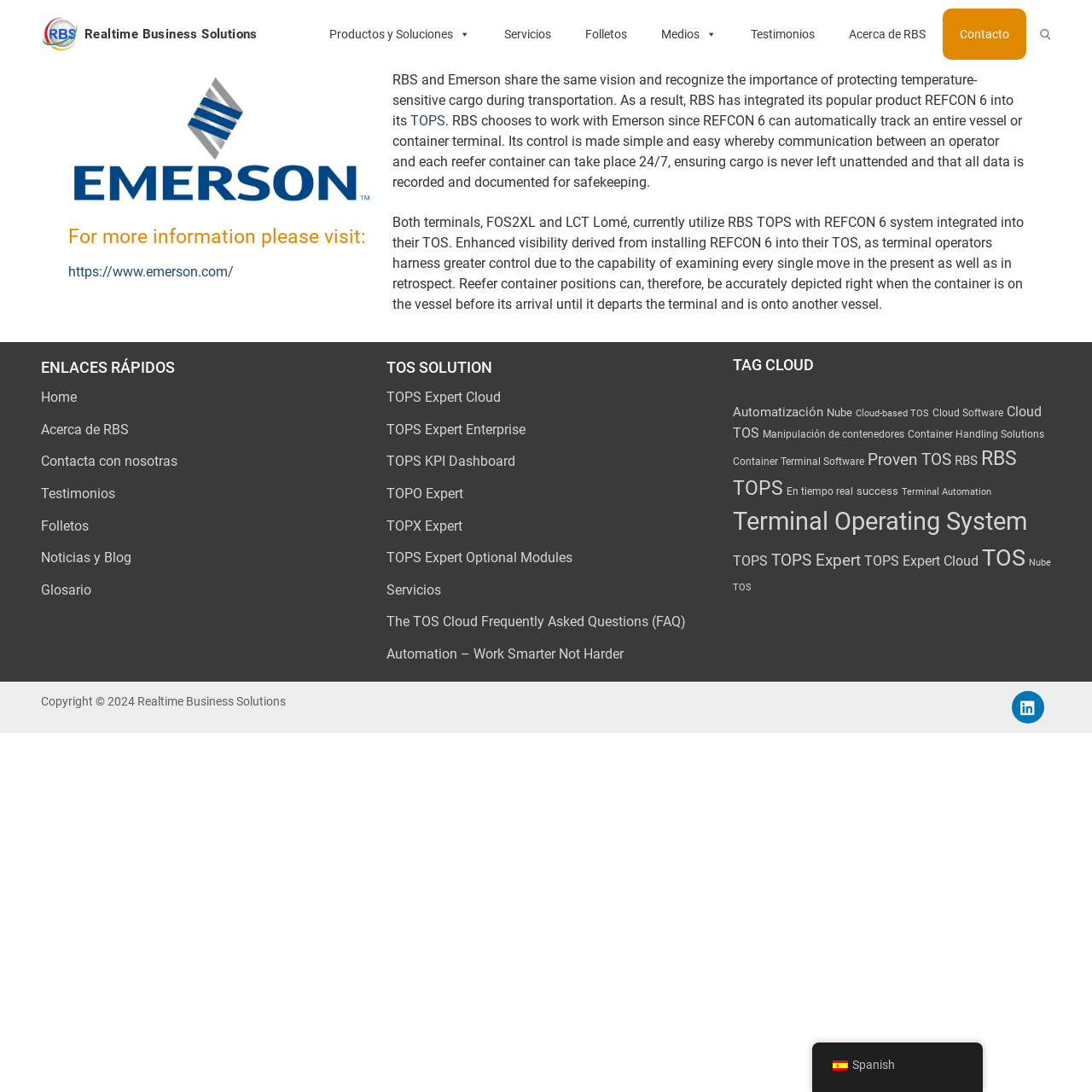Utilize the details in the image to thoroughly answer the following question: What is TOPS?

TOPS is mentioned multiple times on the webpage as a Terminal Operating System, and it seems to be a product or service offered by Realtime Business Solutions.